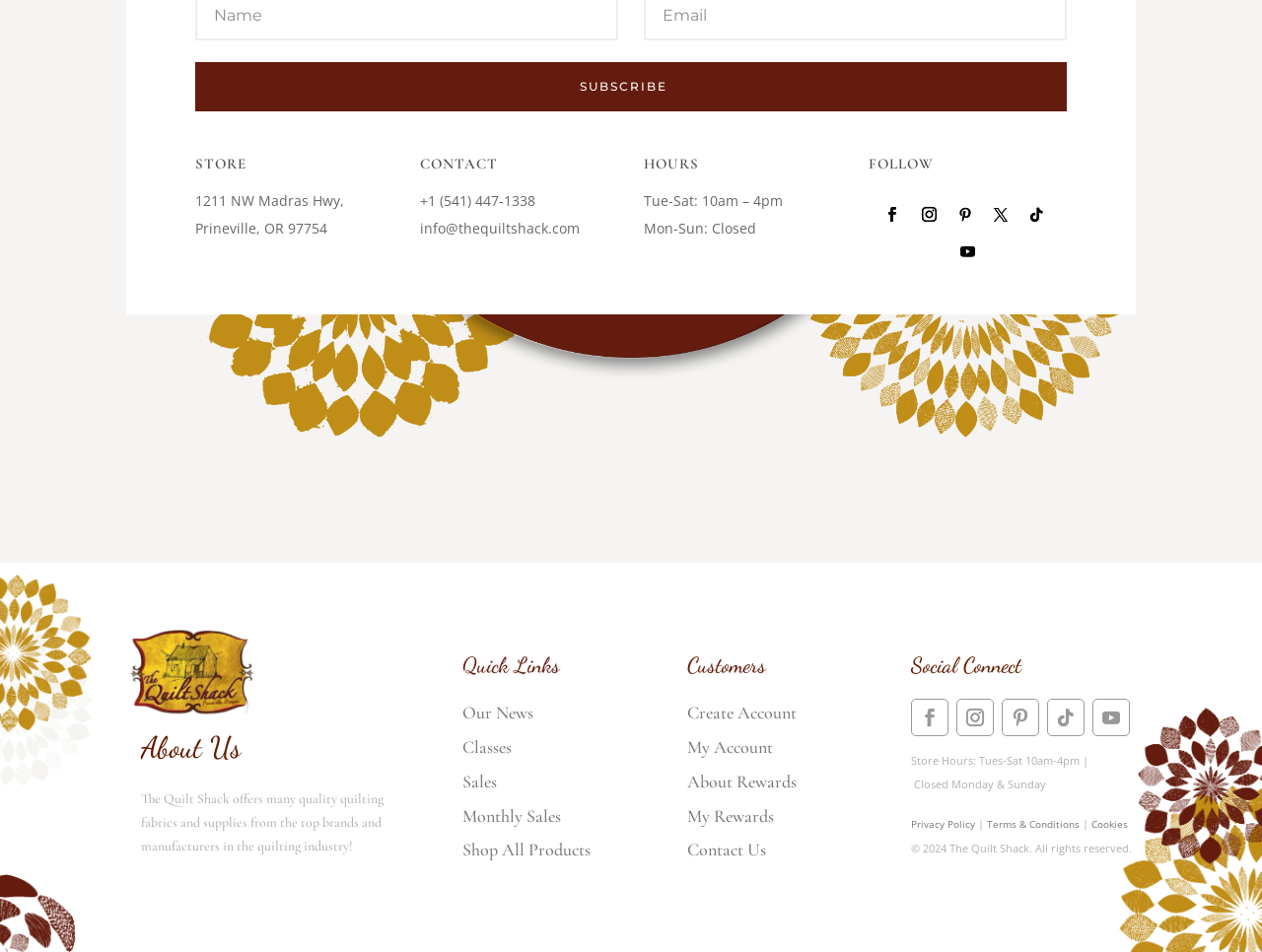What is the store's address?
Look at the image and respond with a single word or a short phrase.

1211 NW Madras Hwy, Prineville, OR 97754